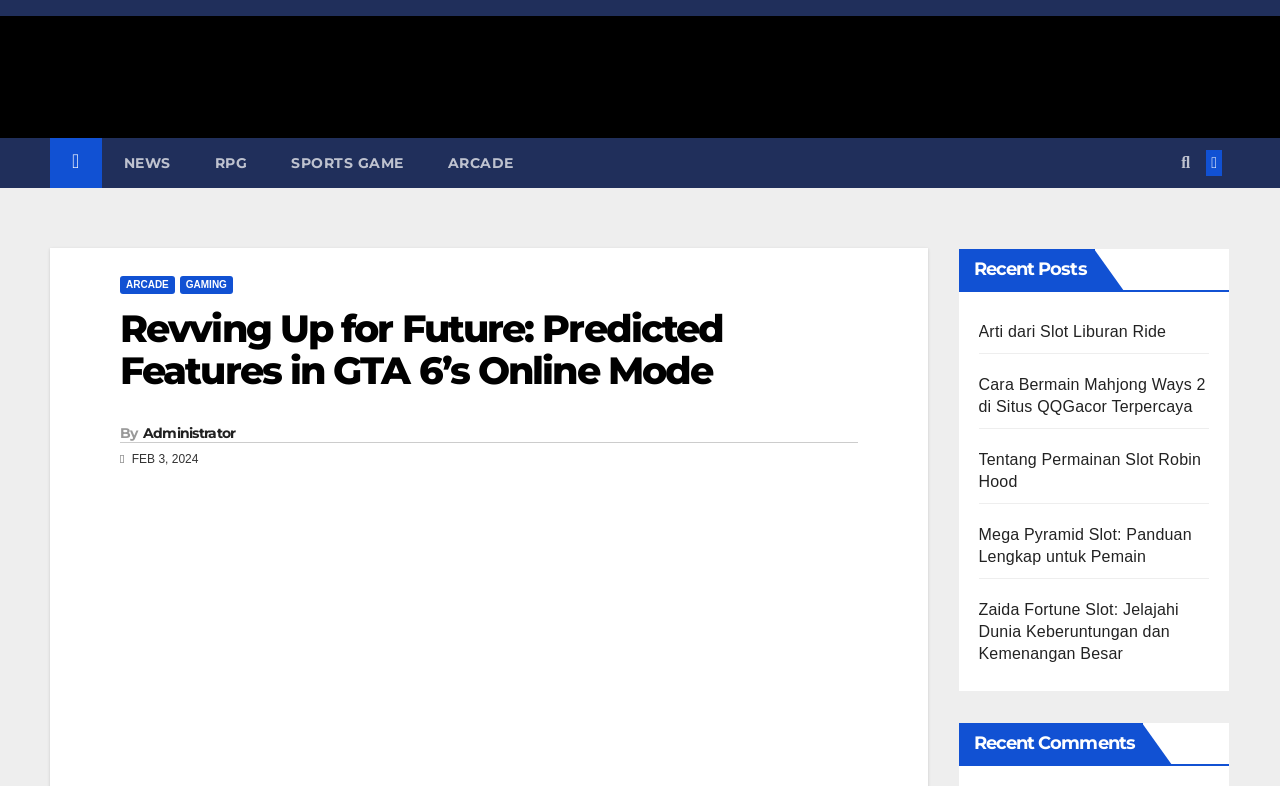How many categories are present in the top navigation menu?
Please provide a single word or phrase as the answer based on the screenshot.

4